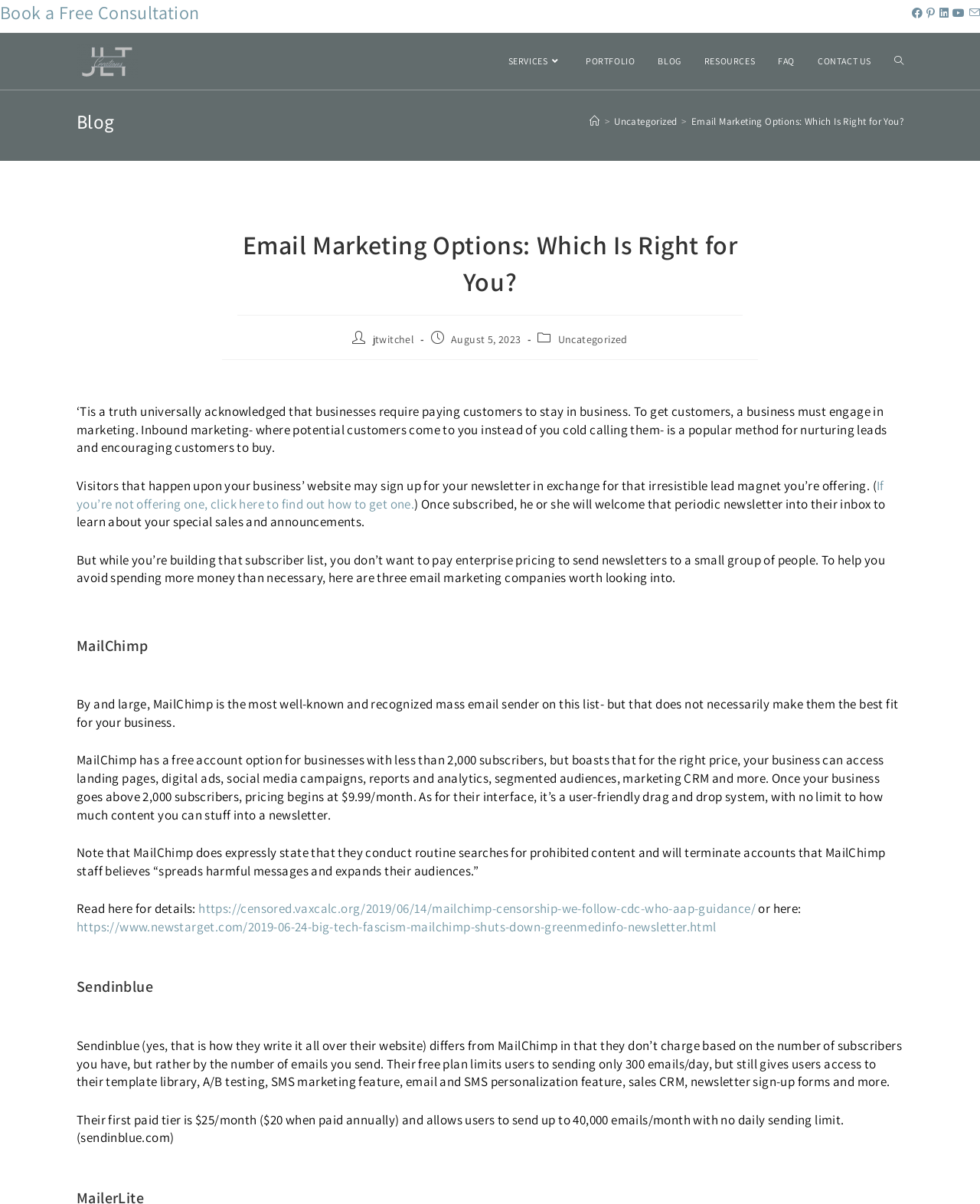How many email marketing companies are mentioned in the blog post?
Using the image, give a concise answer in the form of a single word or short phrase.

2